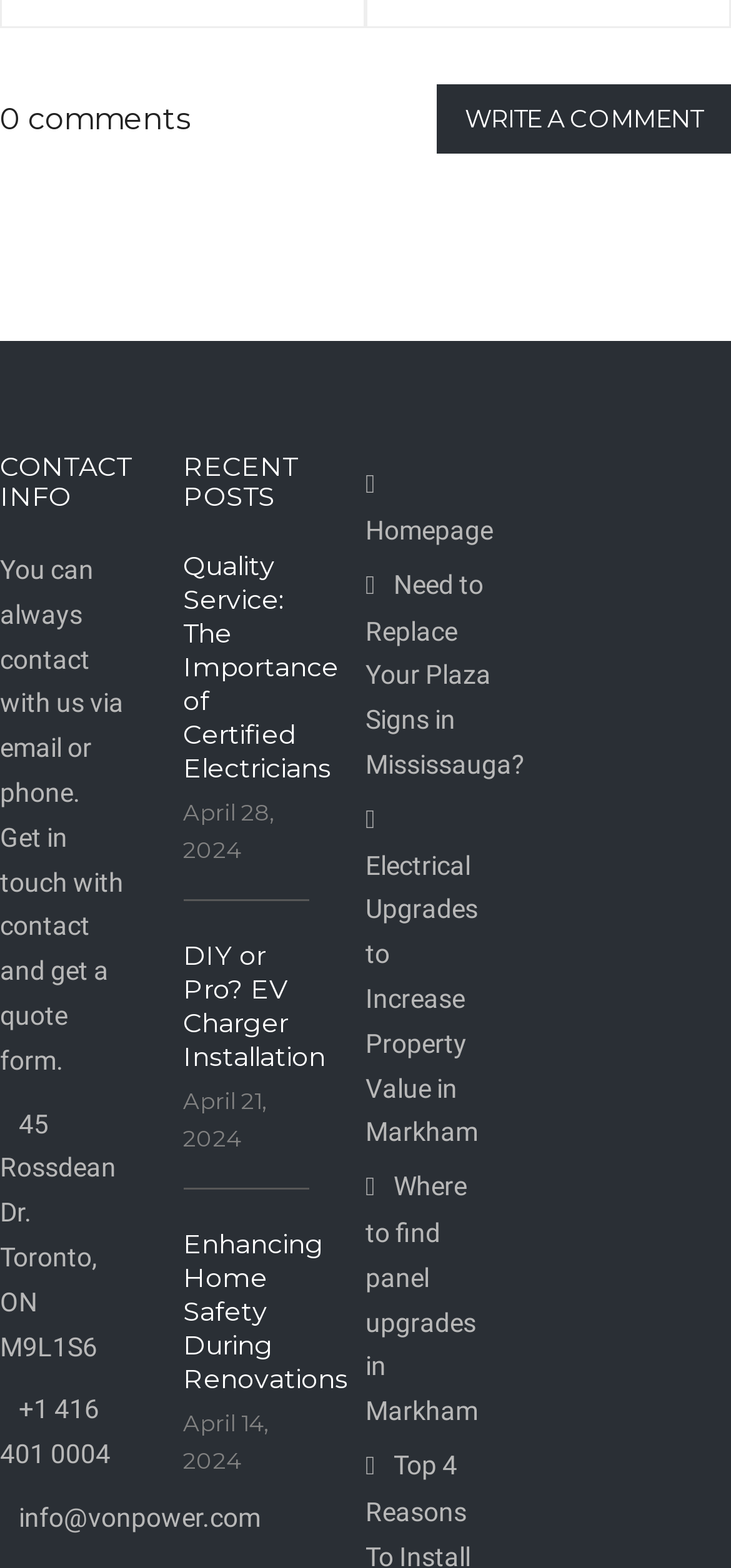Please identify the bounding box coordinates of the region to click in order to complete the task: "Write a comment". The coordinates must be four float numbers between 0 and 1, specified as [left, top, right, bottom].

[0.636, 0.066, 0.962, 0.085]